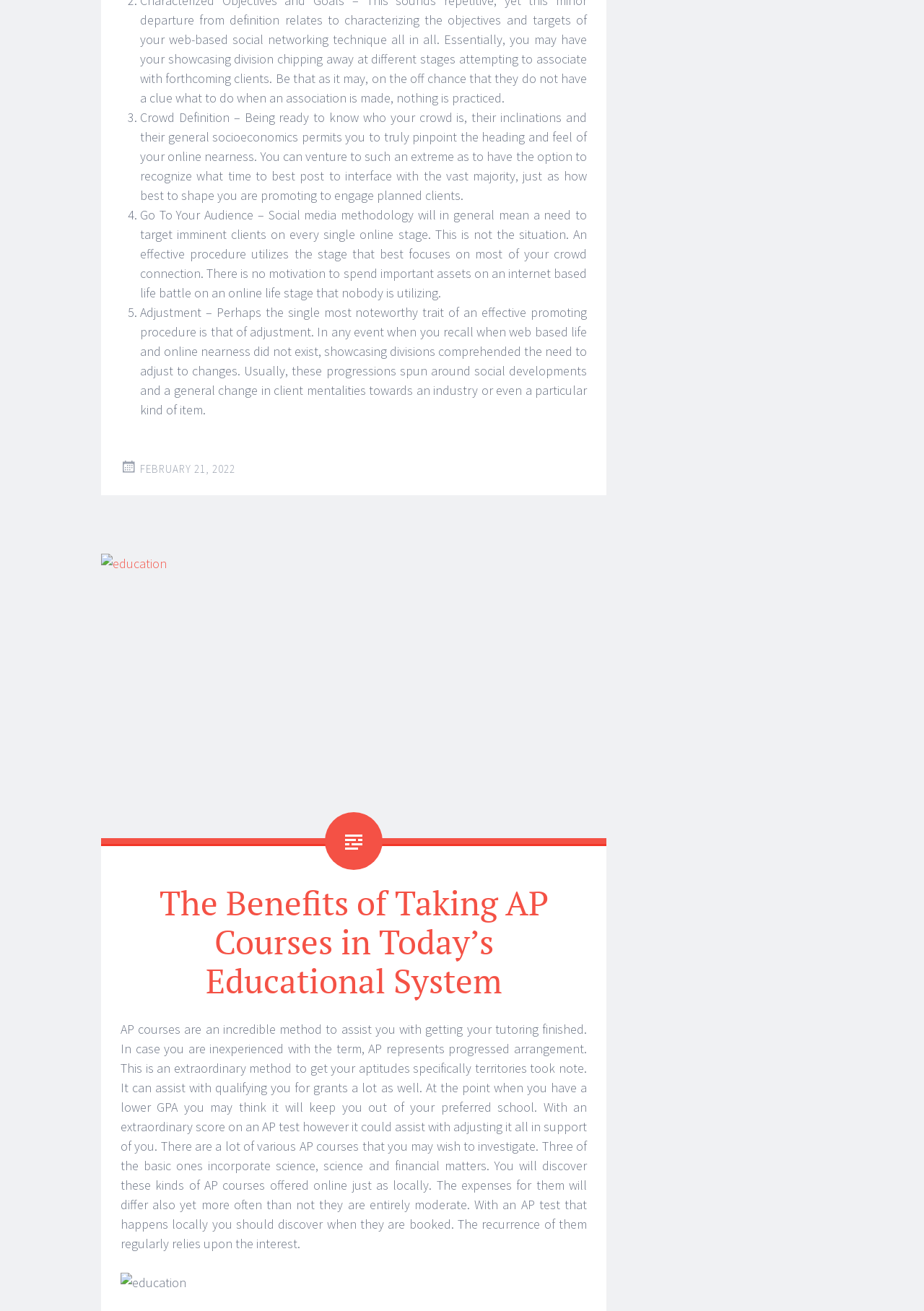What is the topic of the article?
Based on the screenshot, provide a one-word or short-phrase response.

AP courses